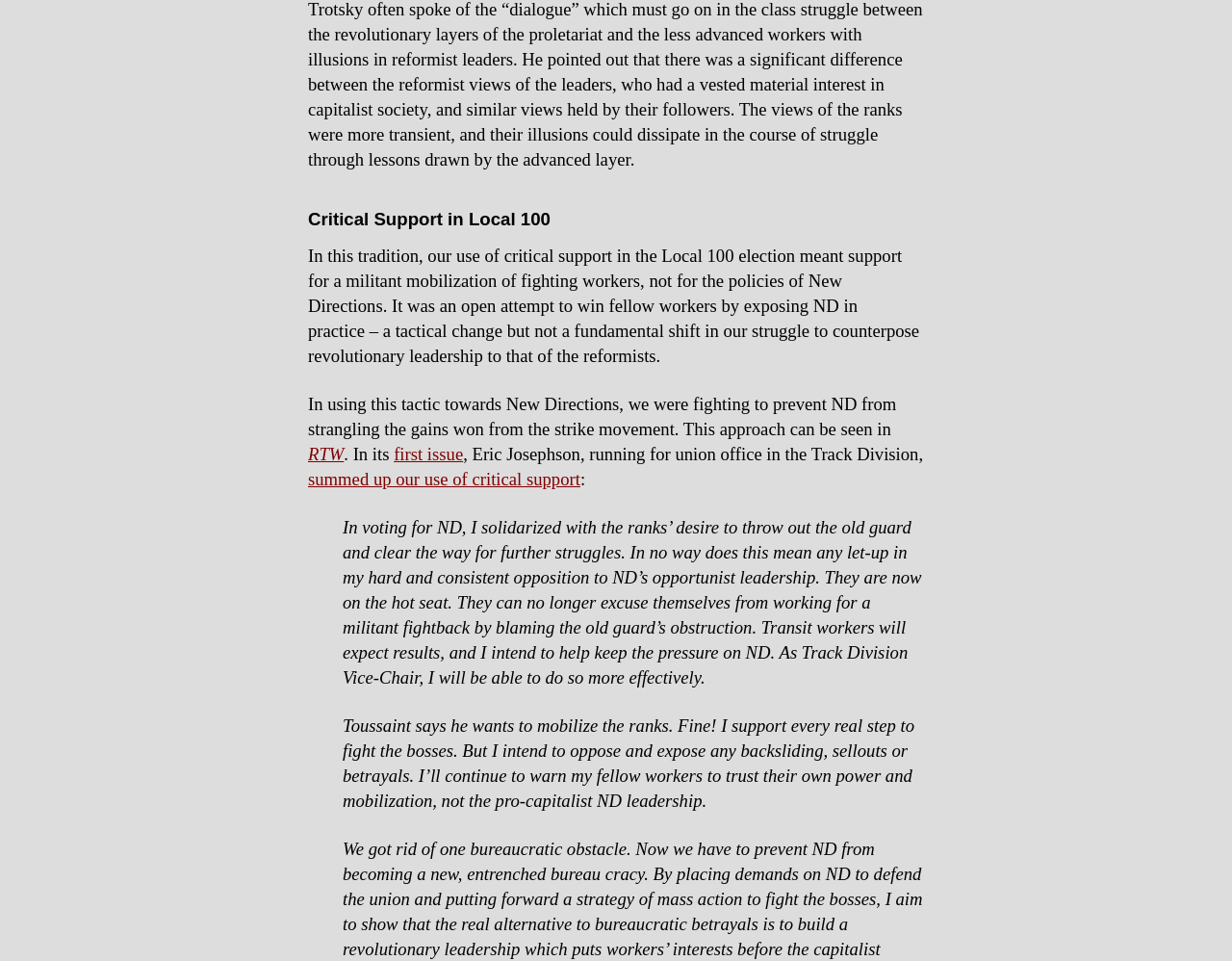What is the topic of the article?
We need a detailed and exhaustive answer to the question. Please elaborate.

The topic of the article is 'Critical Support in Local 100' which is mentioned in the heading of the webpage. The heading is 'Critical Support in Local 100' and the article discusses the use of critical support in the Local 100 election.